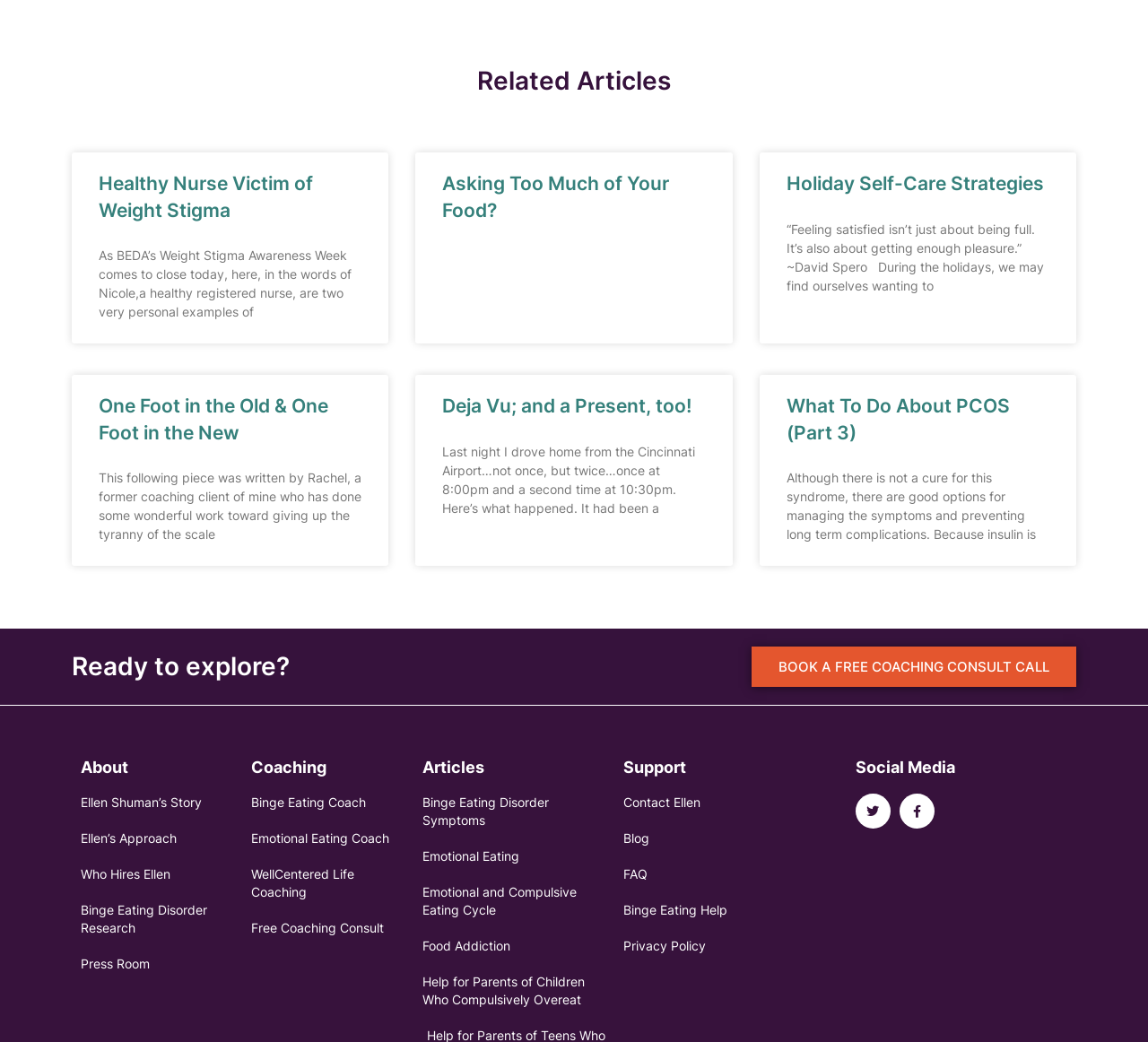Provide a brief response to the question below using a single word or phrase: 
What is the social media platform represented by the icon ?

Twitter